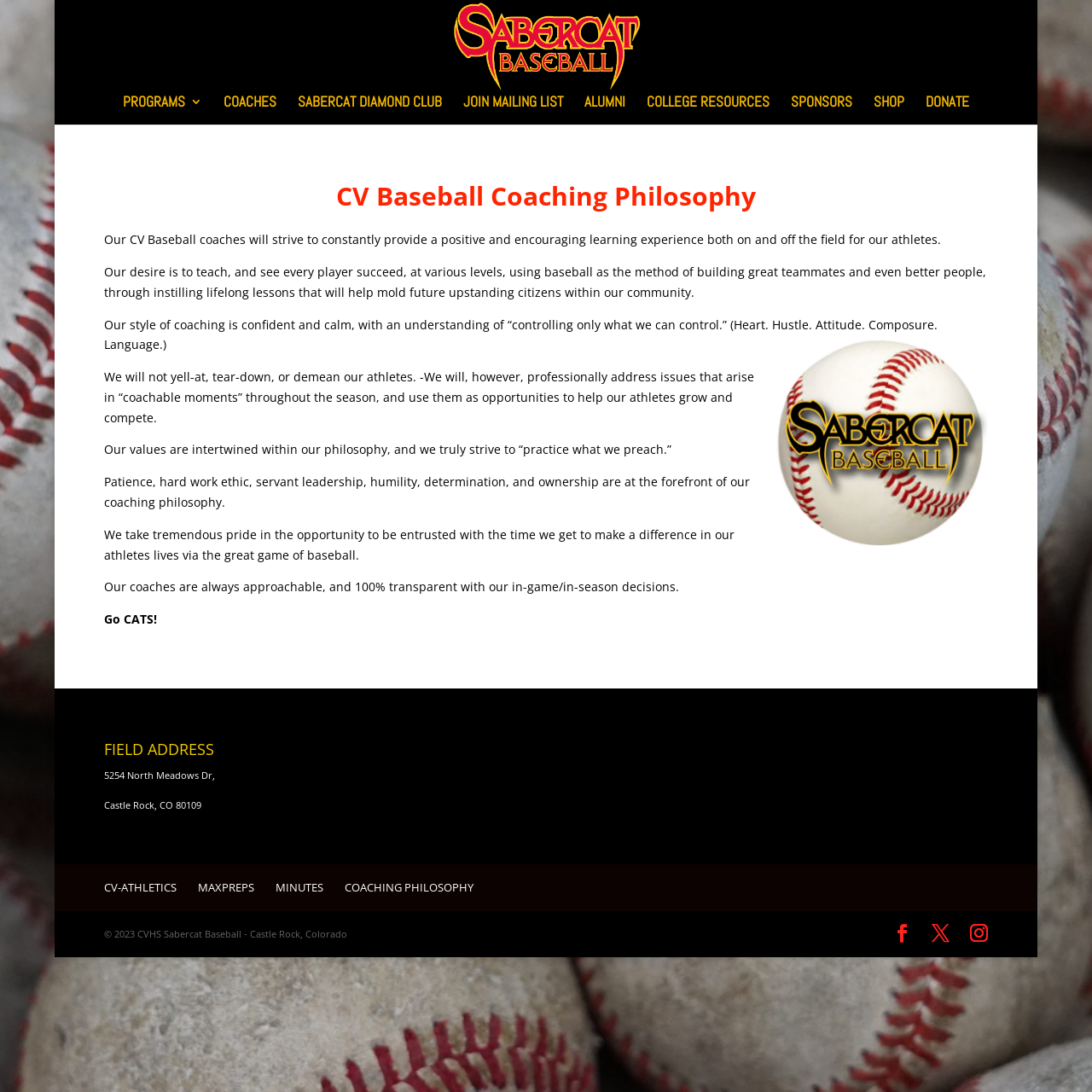Find the bounding box coordinates of the clickable element required to execute the following instruction: "Check the 'FIELD ADDRESS'". Provide the coordinates as four float numbers between 0 and 1, i.e., [left, top, right, bottom].

[0.095, 0.679, 0.197, 0.701]